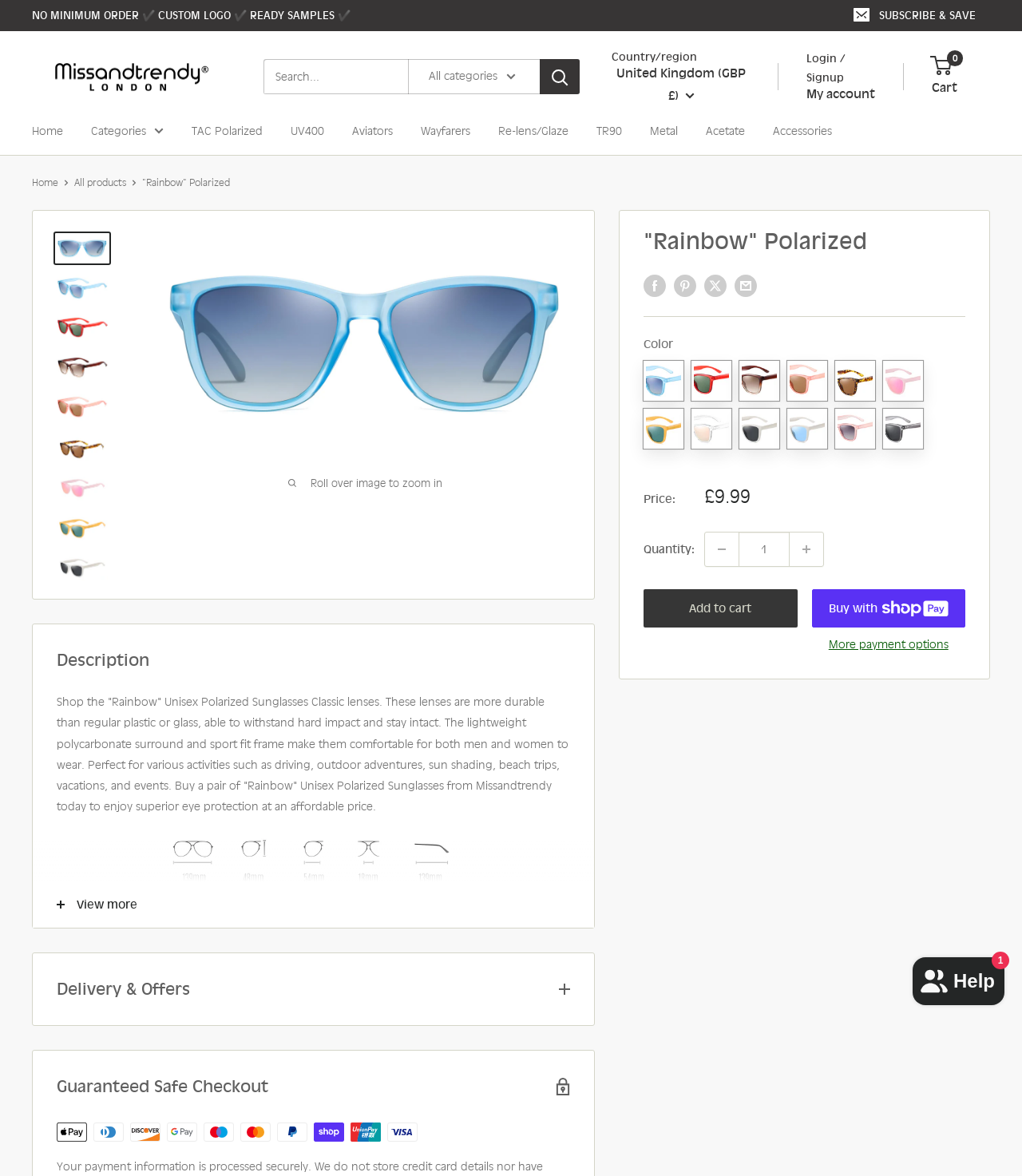Answer the question below using just one word or a short phrase: 
What is the current price of the sunglasses?

£9.99